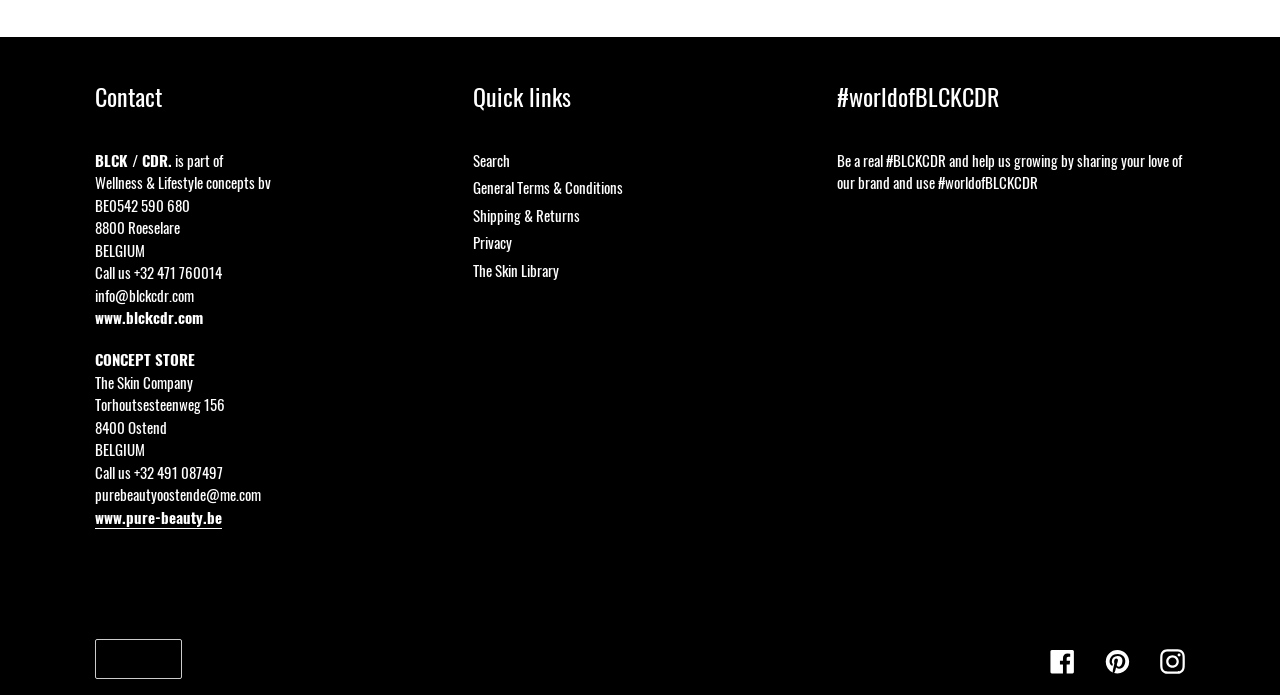What is the address of the concept store in Ostend?
Please use the image to provide a one-word or short phrase answer.

Torhoutsesteenweg 156, 8400 Ostend